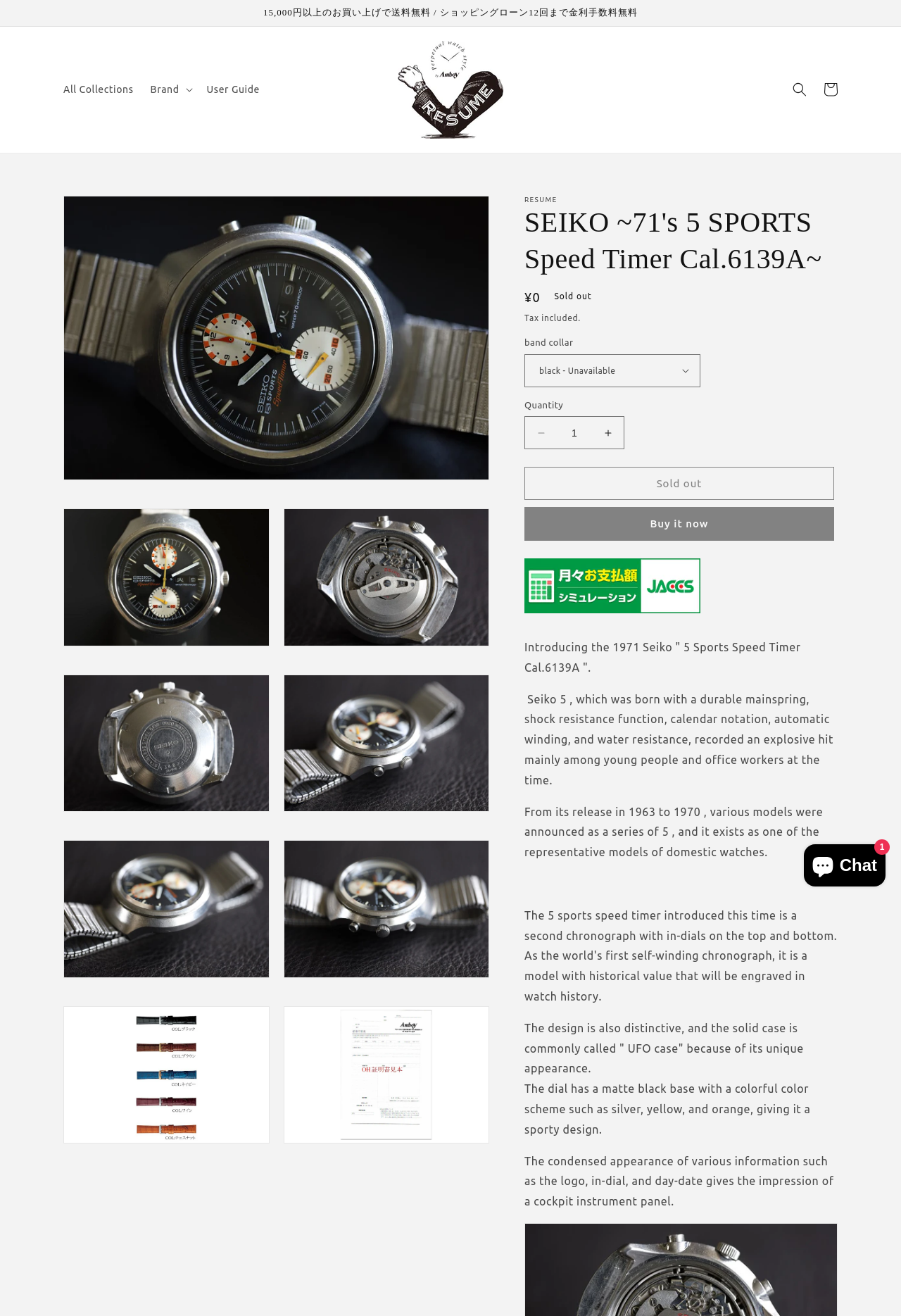Provide a thorough description of this webpage.

This webpage is an online store page for a Seiko watch, specifically the 1971 Seiko "5 Sports Speed Timer Cal.6139A". At the top of the page, there is an announcement section with a message about free shipping for purchases over 15,000 yen. Below this, there are links to "All Collections", "User Guide", and "RESUME", as well as a search button and a cart link.

The main content of the page is divided into two sections. On the left, there is a gallery viewer with an image of the watch, and on the right, there is a product information section. The product information section has a heading with the watch's name, followed by a description of the watch's features, including its regular price, tax-included price, and quantity options. There are also buttons to decrease or increase the quantity, as well as a "Buy it now" button, although it is currently disabled.

Below the product information section, there is a detailed description of the watch's history, including its release in 1963 and its popularity among young people and office workers at the time. The description also mentions the watch's unique design features, such as its solid case and colorful dial.

At the bottom of the page, there is a chat window for Shopify online store support, with a button to open the chat window and an image of a chat icon.